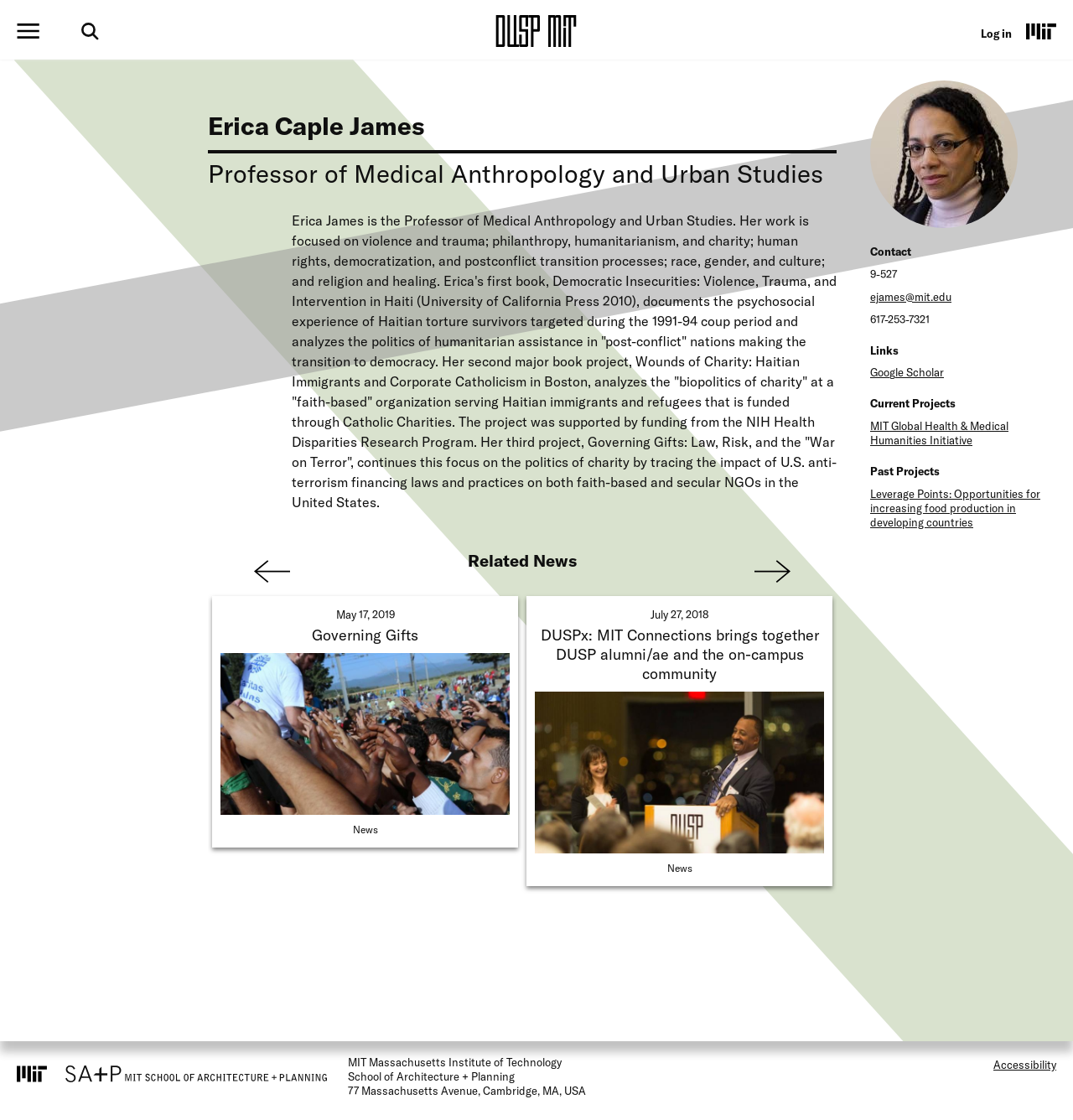What is the topic of the professor's research?
Please provide a comprehensive answer based on the contents of the image.

I found the answer by reading the StaticText element with the text 'Her work is focused on violence and trauma; philanthropy, humanitarianism, and charity; human rights, democratization, and postconflict transition processes; race, gender, and culture; and religion and healing.' which is located inside the article element with the bounding box coordinates [0.178, 0.098, 0.795, 0.806]. This text describes the professor's research interests.